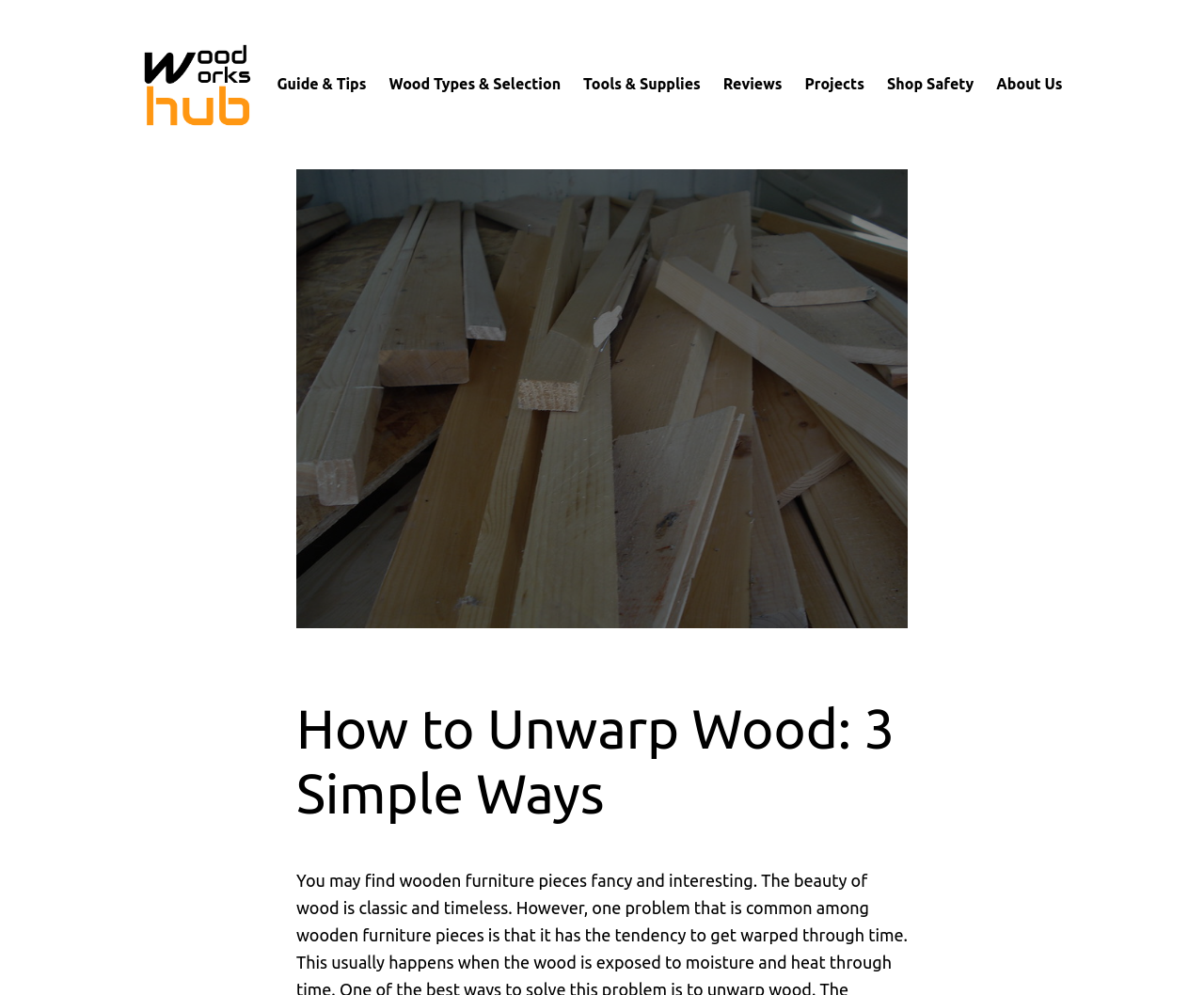Explain the webpage's design and content in an elaborate manner.

The webpage is about woodworking, specifically focusing on unwarping wood. At the top, there is a primary navigation menu with 7 links: WoodWorksHub.com, Guide & Tips, Wood Types & Selection, Tools & Supplies, Reviews, Projects, and Shop Safety, aligned horizontally across the page. 

Below the navigation menu, there is a large image that takes up most of the width of the page, showcasing unwarping wood. 

Underneath the image, there is a heading that reads "How to Unwarp Wood: 3 Simple Ways", which is likely the title of the article or guide. 

The meta description suggests that the content of the webpage discusses the beauty of wood and a common problem with wooden furniture pieces, which is warping.